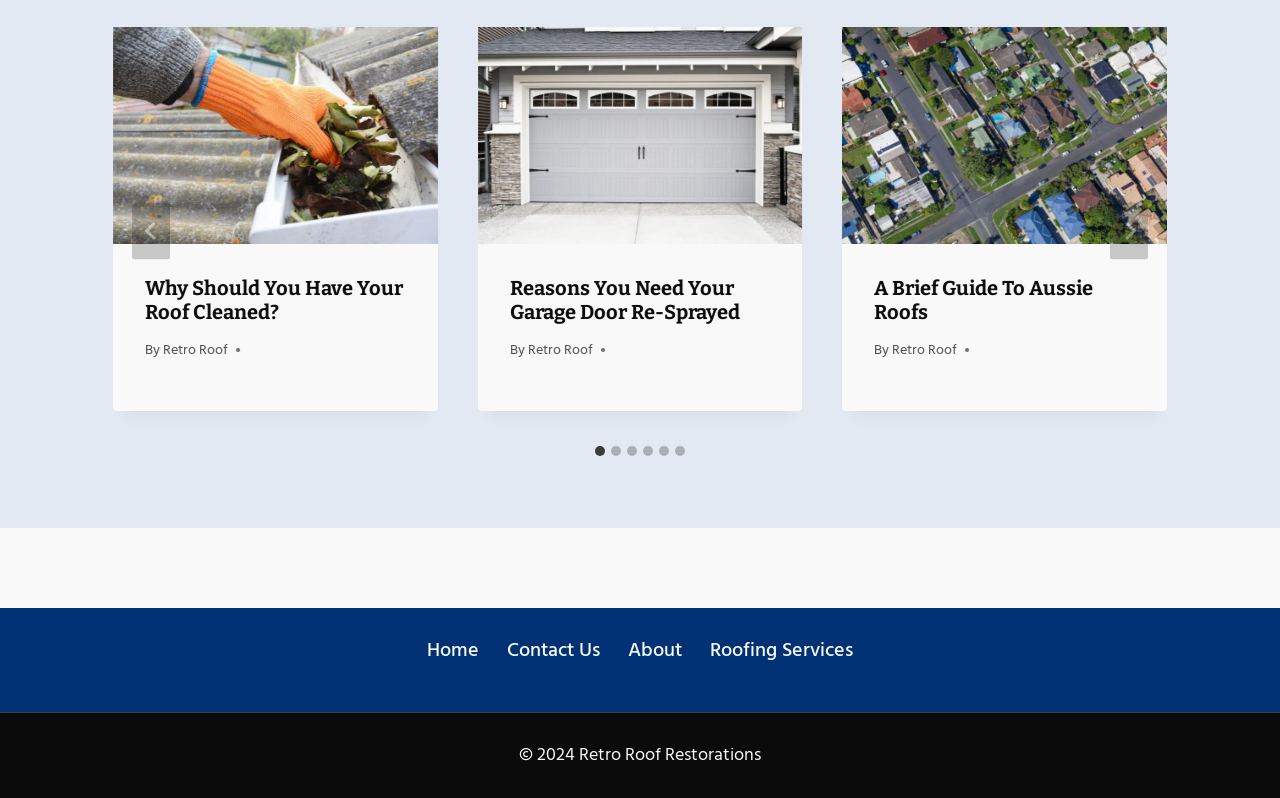Respond to the question below with a concise word or phrase:
What is the name of the company mentioned in the footer?

Retro Roof Restorations